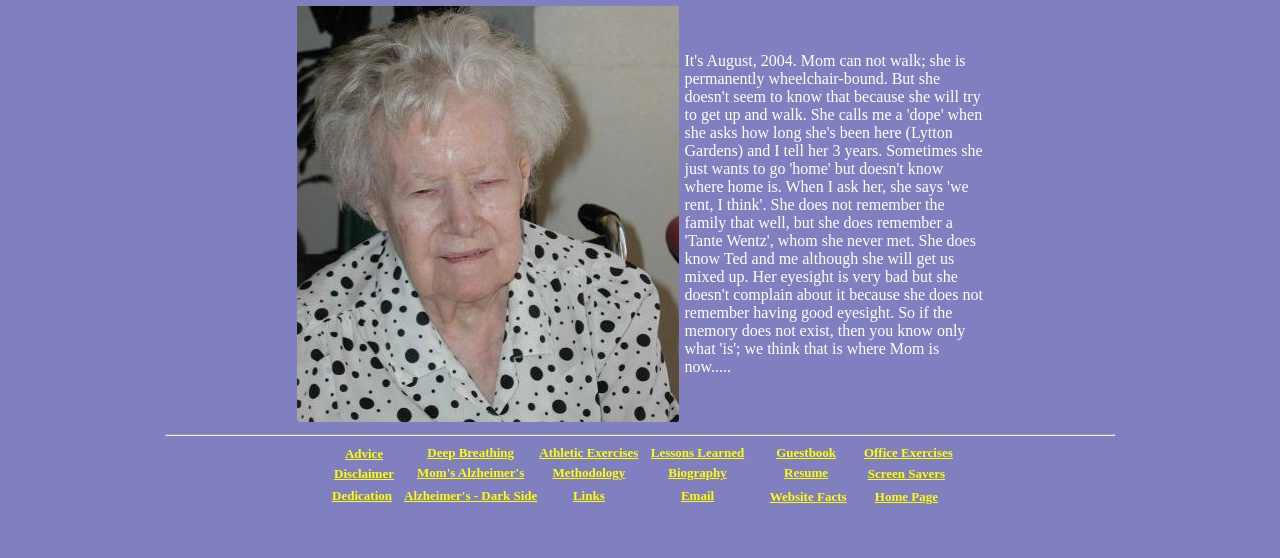What is the author's mother's condition?
From the screenshot, provide a brief answer in one word or phrase.

Wheelchair-bound